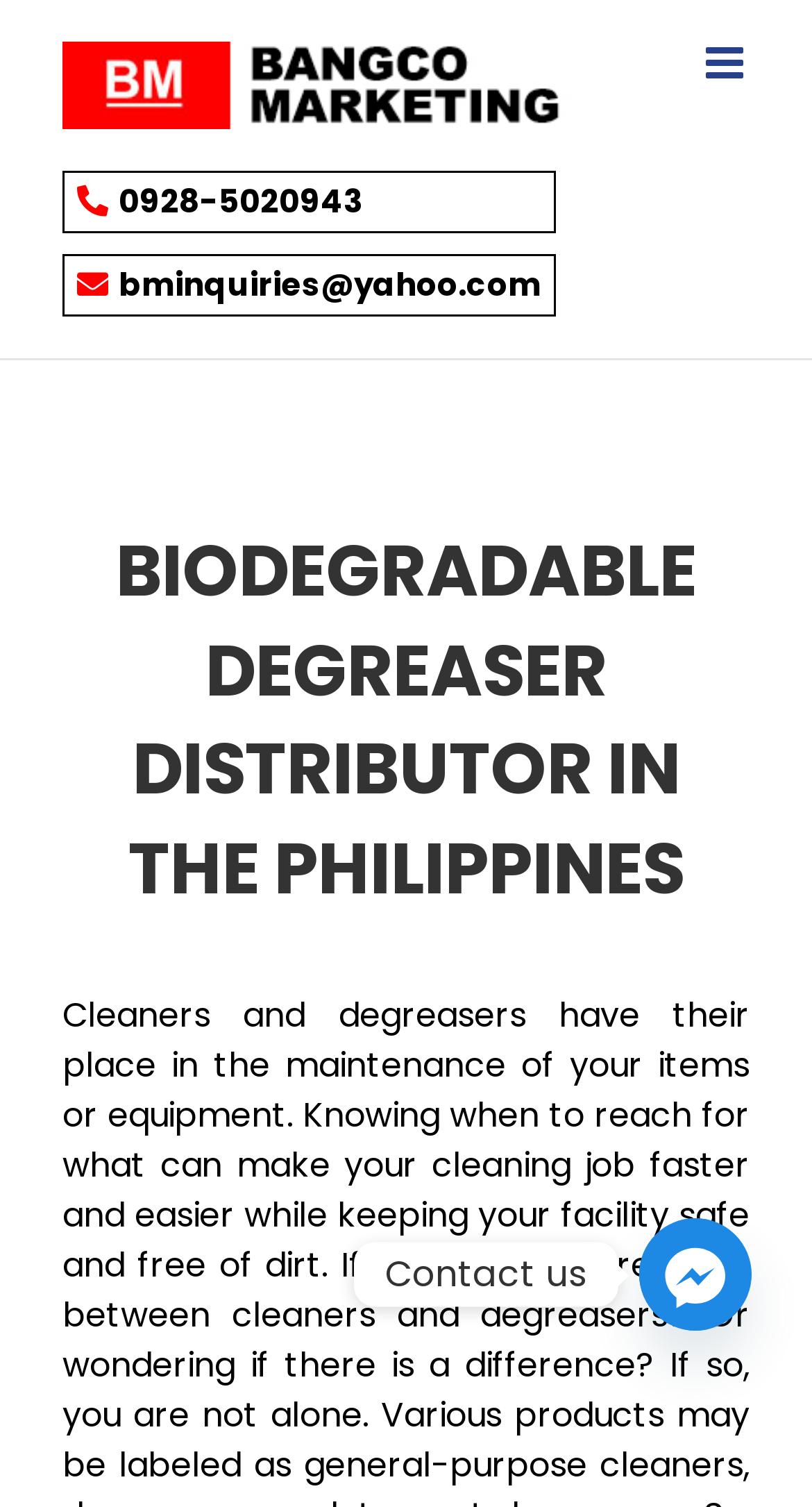What is the purpose of the cleaners and degreasers?
Refer to the image and provide a concise answer in one word or phrase.

Maintenance of items or equipment